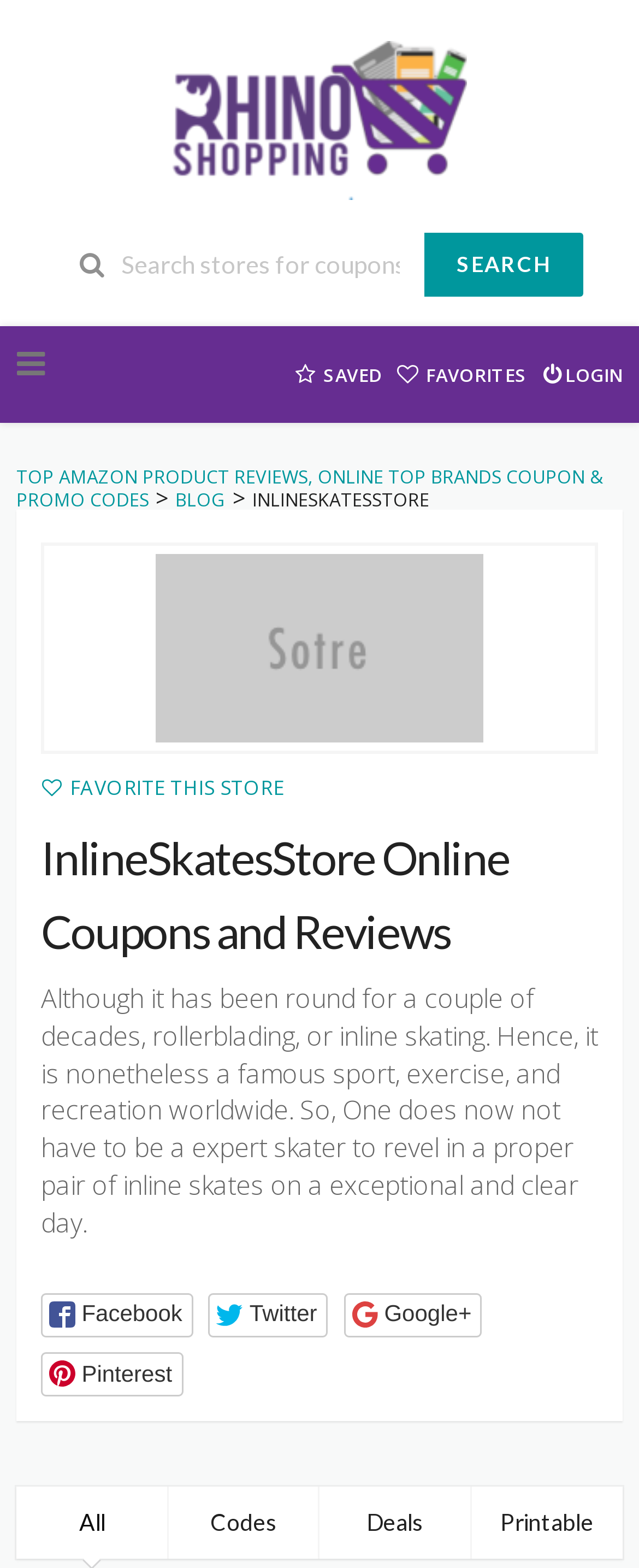Please specify the bounding box coordinates of the clickable region necessary for completing the following instruction: "Login to the website". The coordinates must consist of four float numbers between 0 and 1, i.e., [left, top, right, bottom].

[0.835, 0.208, 0.974, 0.269]